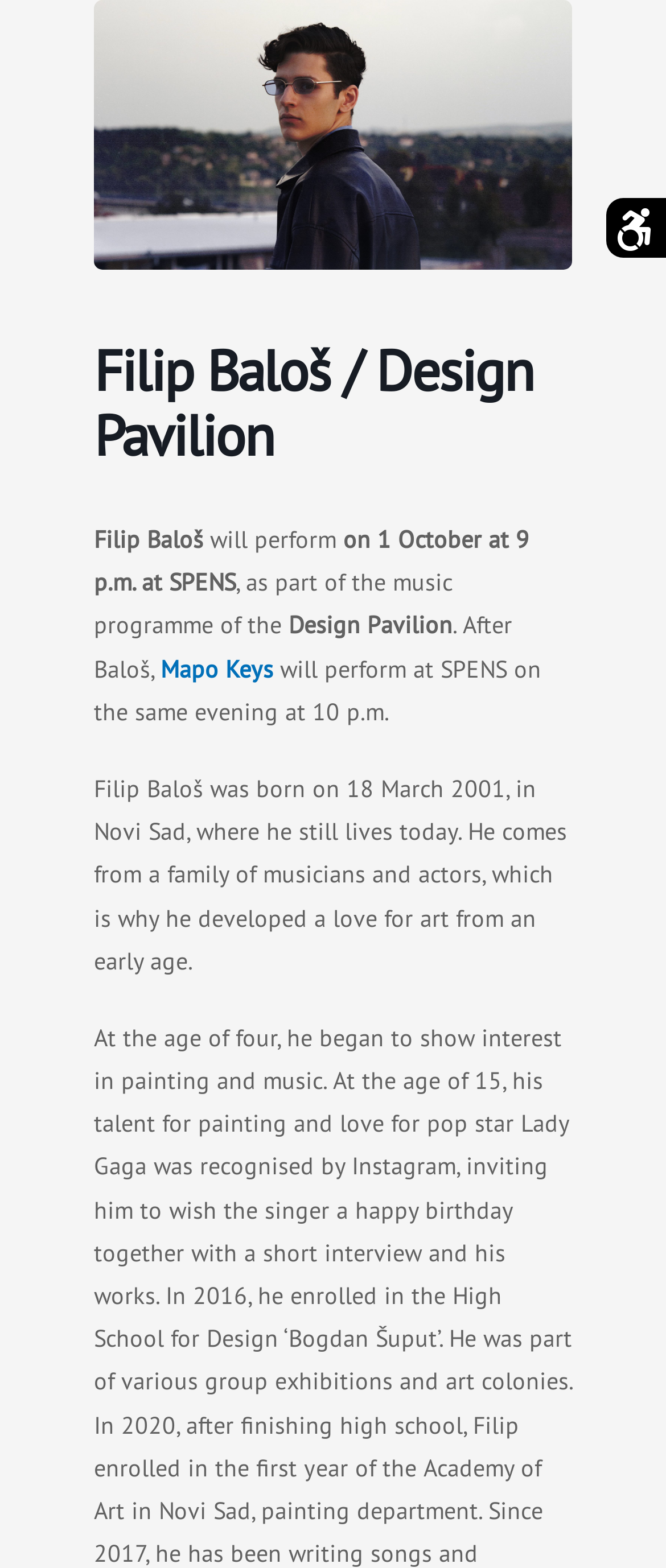Find the bounding box of the web element that fits this description: "Accessibility Accessibility !".

[0.91, 0.126, 1.0, 0.164]